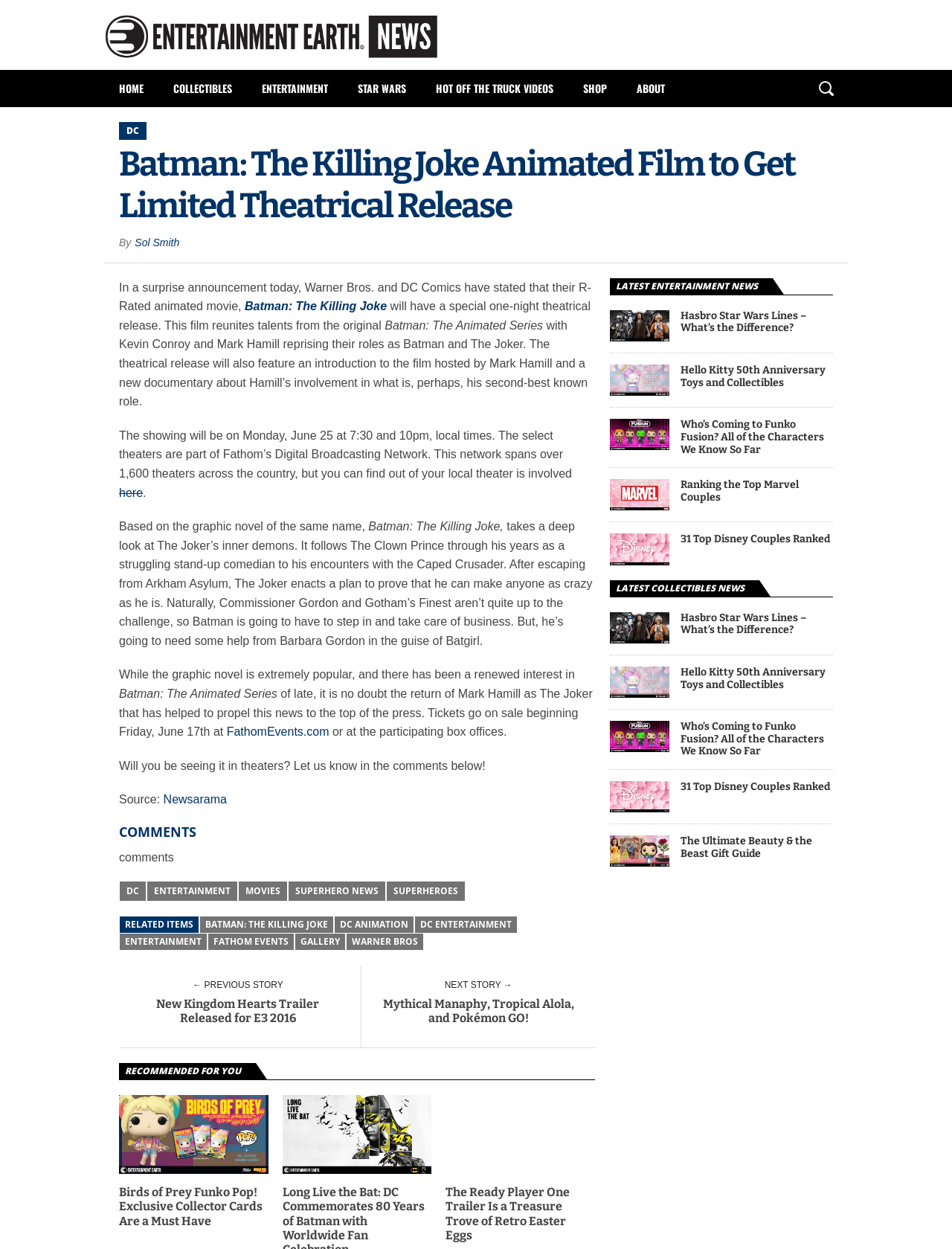Determine the bounding box coordinates (top-left x, top-left y, bottom-right x, bottom-right y) of the UI element described in the following text: 31 Top Disney Couples Ranked

[0.715, 0.427, 0.875, 0.437]